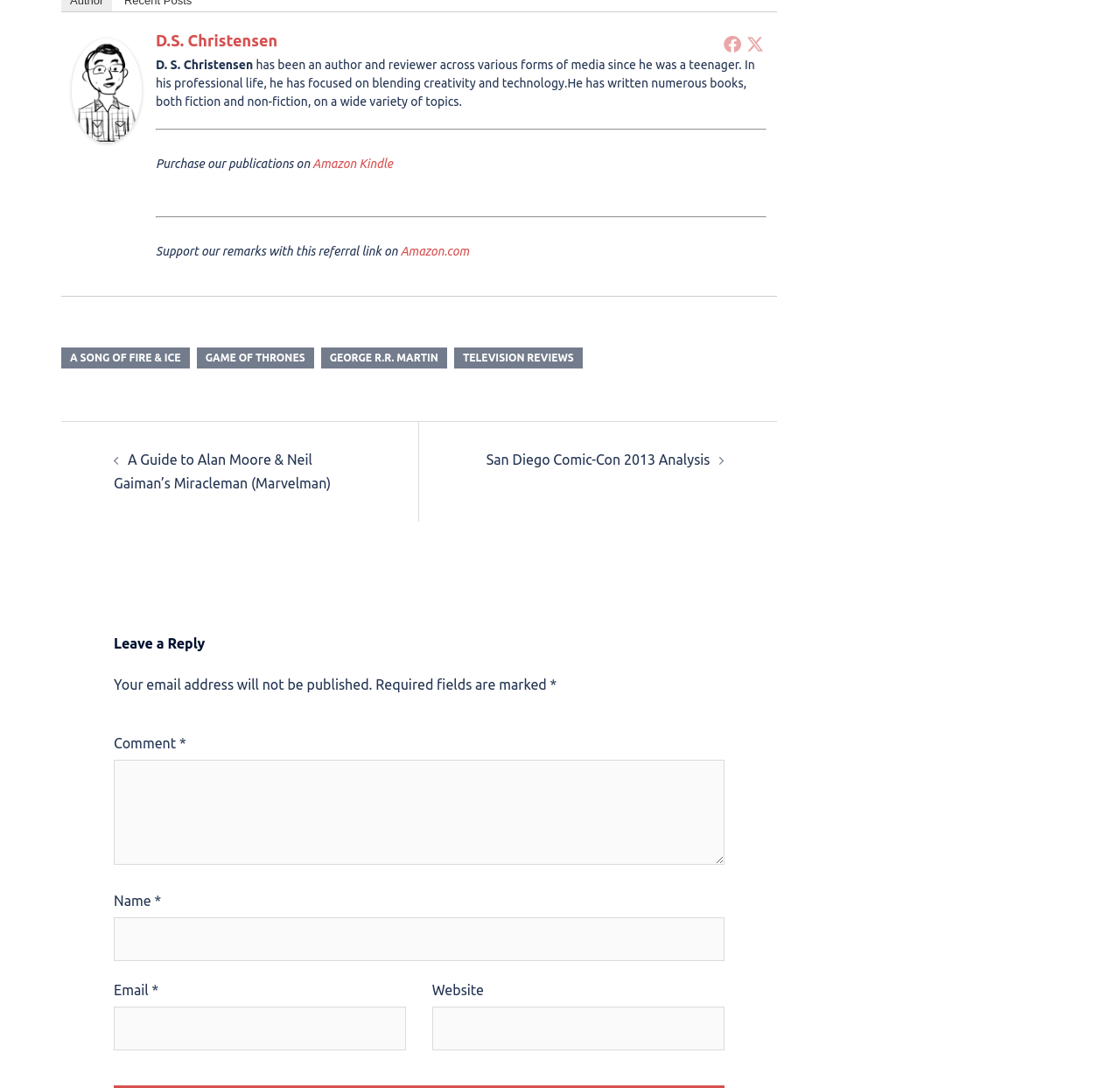Using the format (top-left x, top-left y, bottom-right x, bottom-right y), provide the bounding box coordinates for the described UI element. All values should be floating point numbers between 0 and 1: title="Facebook"

[0.644, 0.031, 0.663, 0.05]